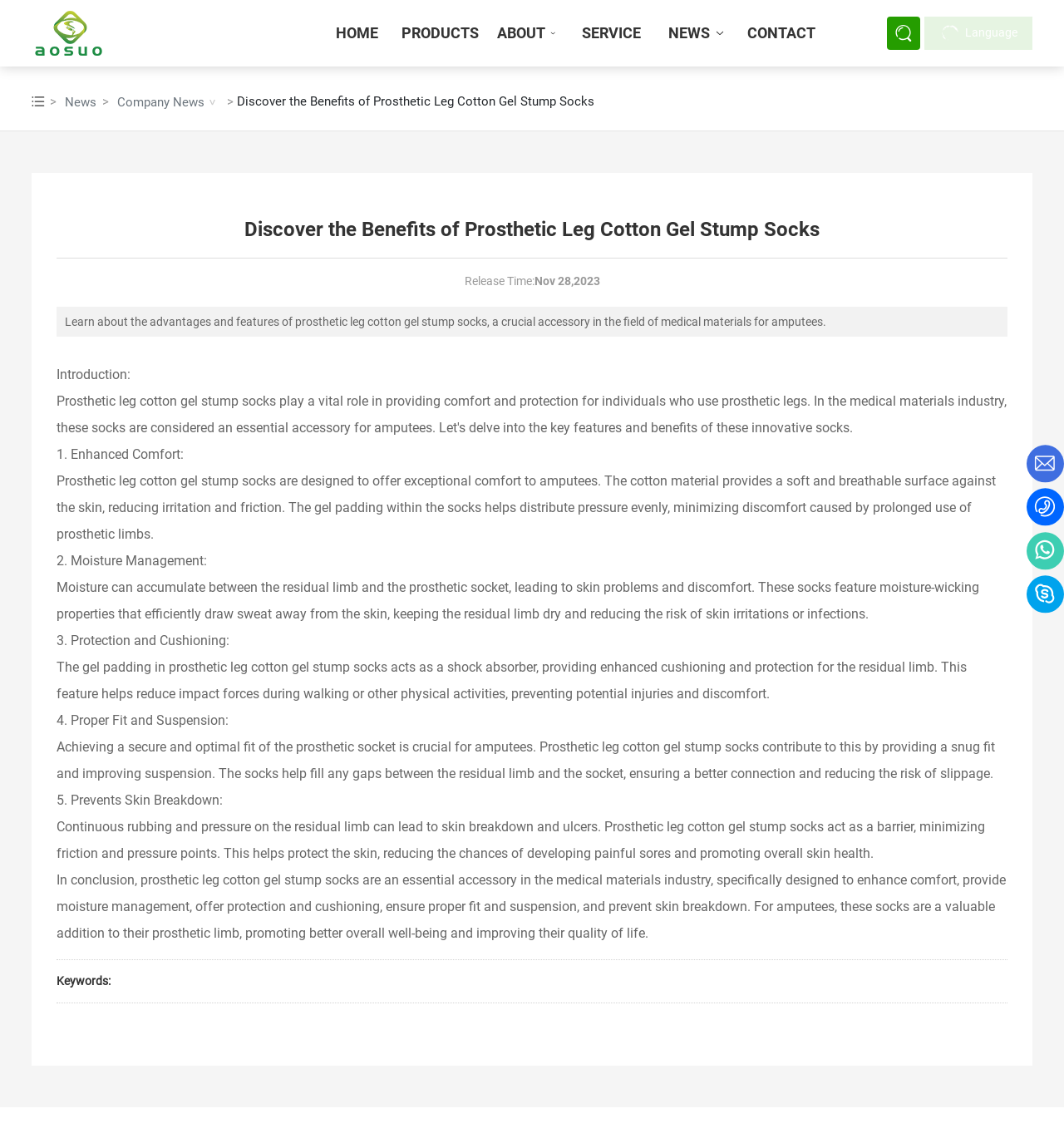Based on the element description, predict the bounding box coordinates (top-left x, top-left y, bottom-right x, bottom-right y) for the UI element in the screenshot: Products

[0.375, 0.0, 0.455, 0.058]